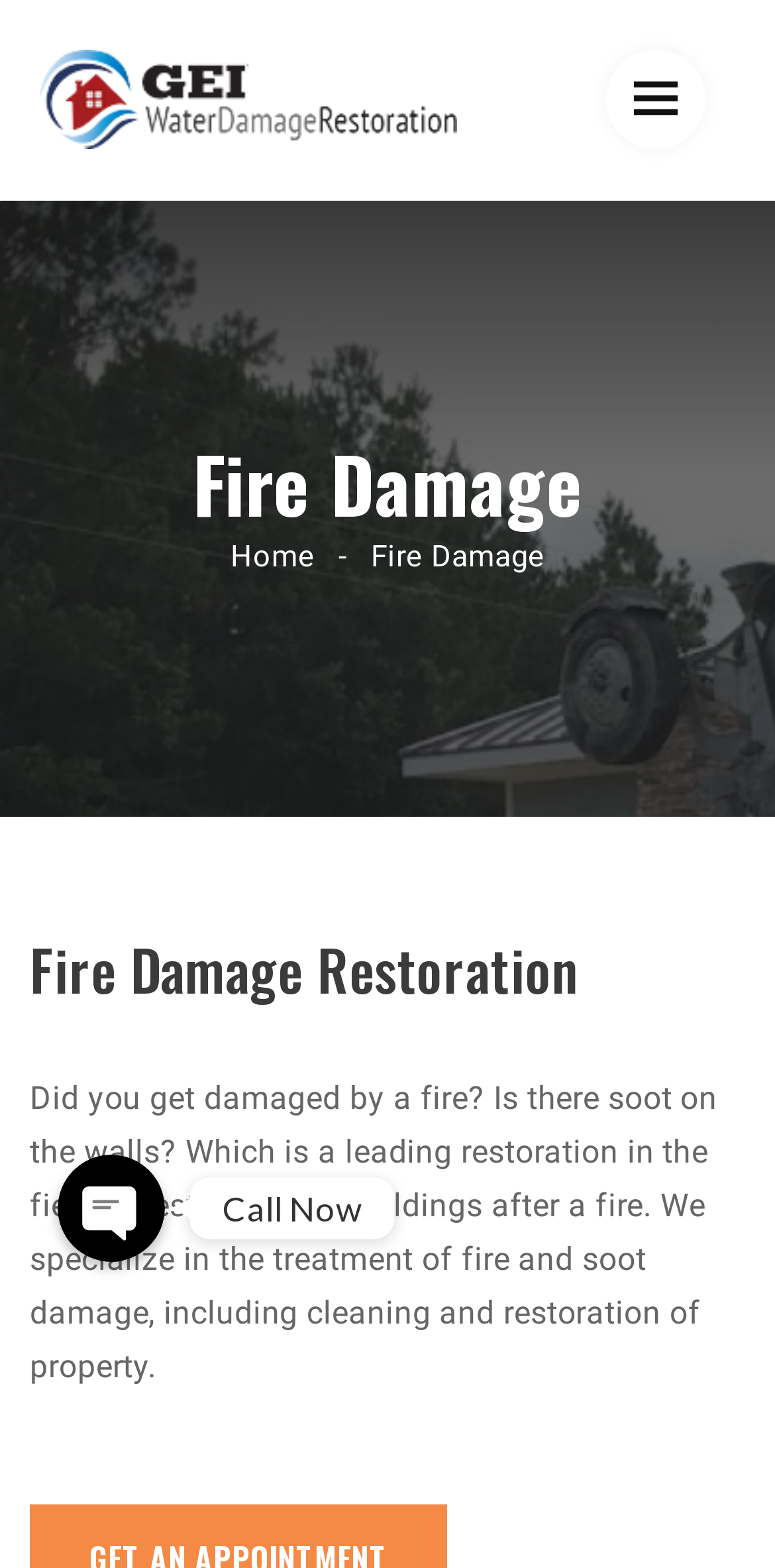What is the purpose of the company? Analyze the screenshot and reply with just one word or a short phrase.

Restoration of buildings after a fire